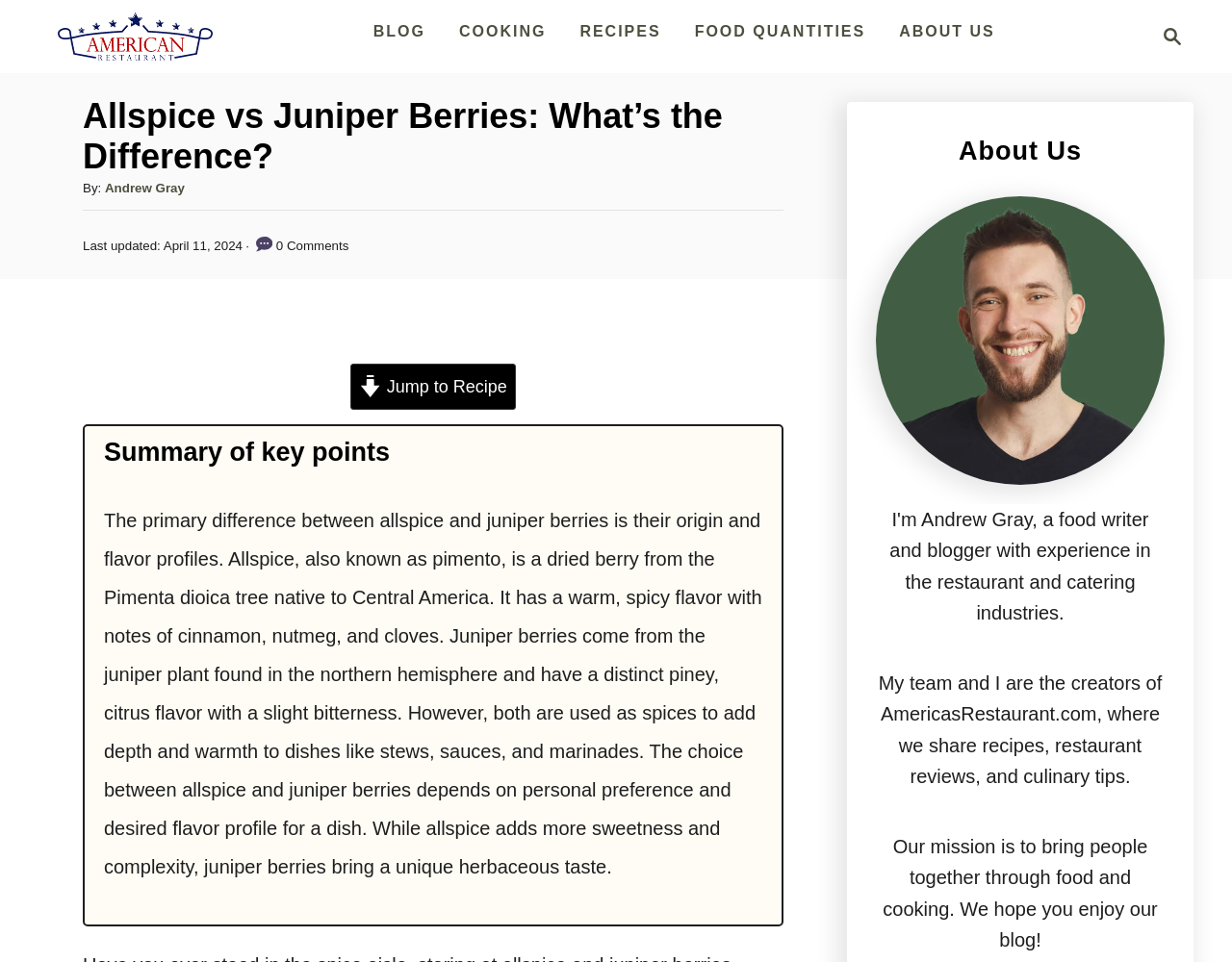Please find and give the text of the main heading on the webpage.

Allspice vs Juniper Berries: What’s the Difference?